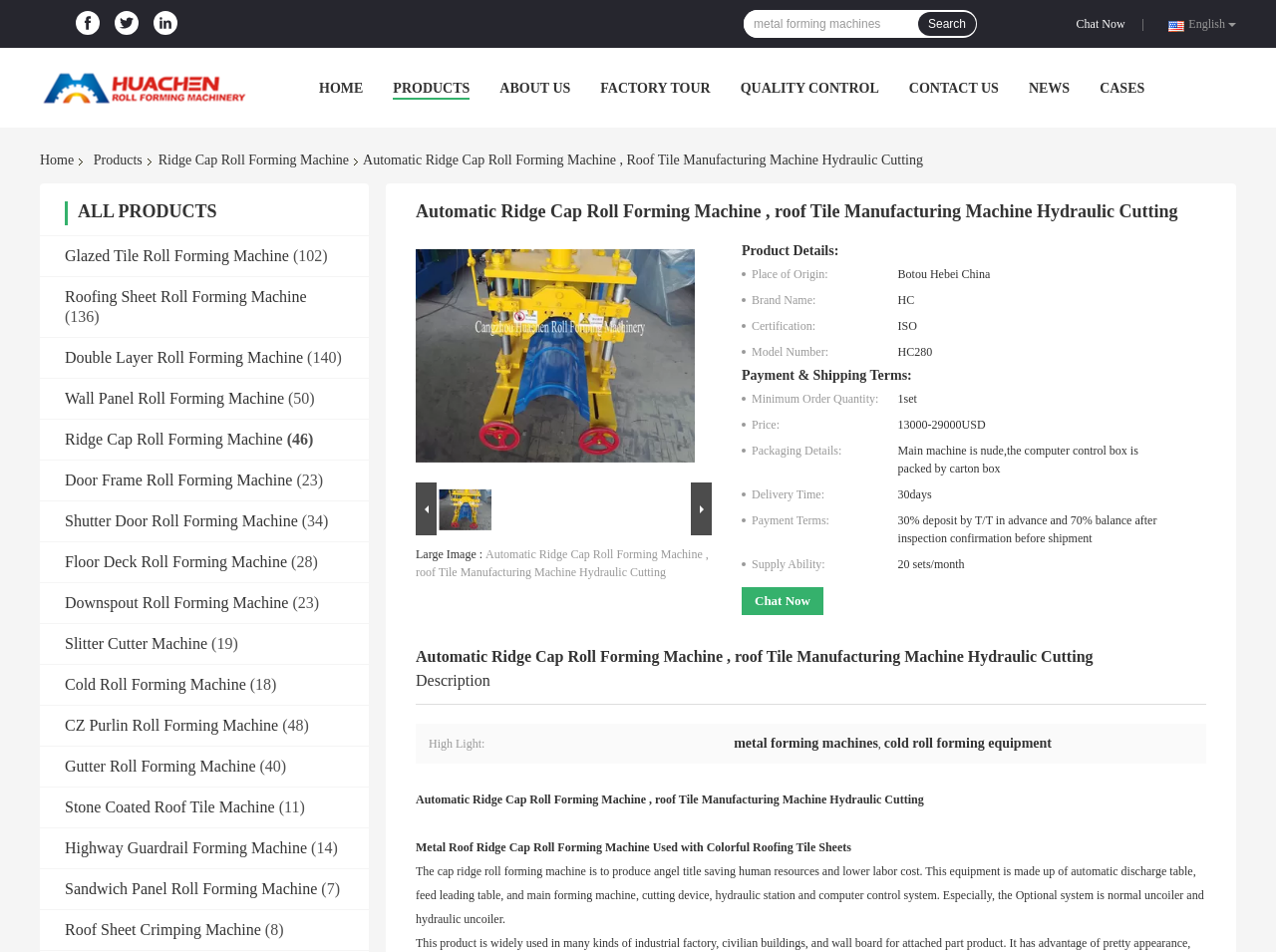What is the name of the product featured on the webpage?
Based on the image, please offer an in-depth response to the question.

I found the product name by looking at the heading at the top of the webpage, which has the text 'Automatic Ridge Cap Roll Forming Machine, roof Tile Manufacturing Machine Hydraulic Cutting'. This suggests that the webpage is featuring a product with this name.